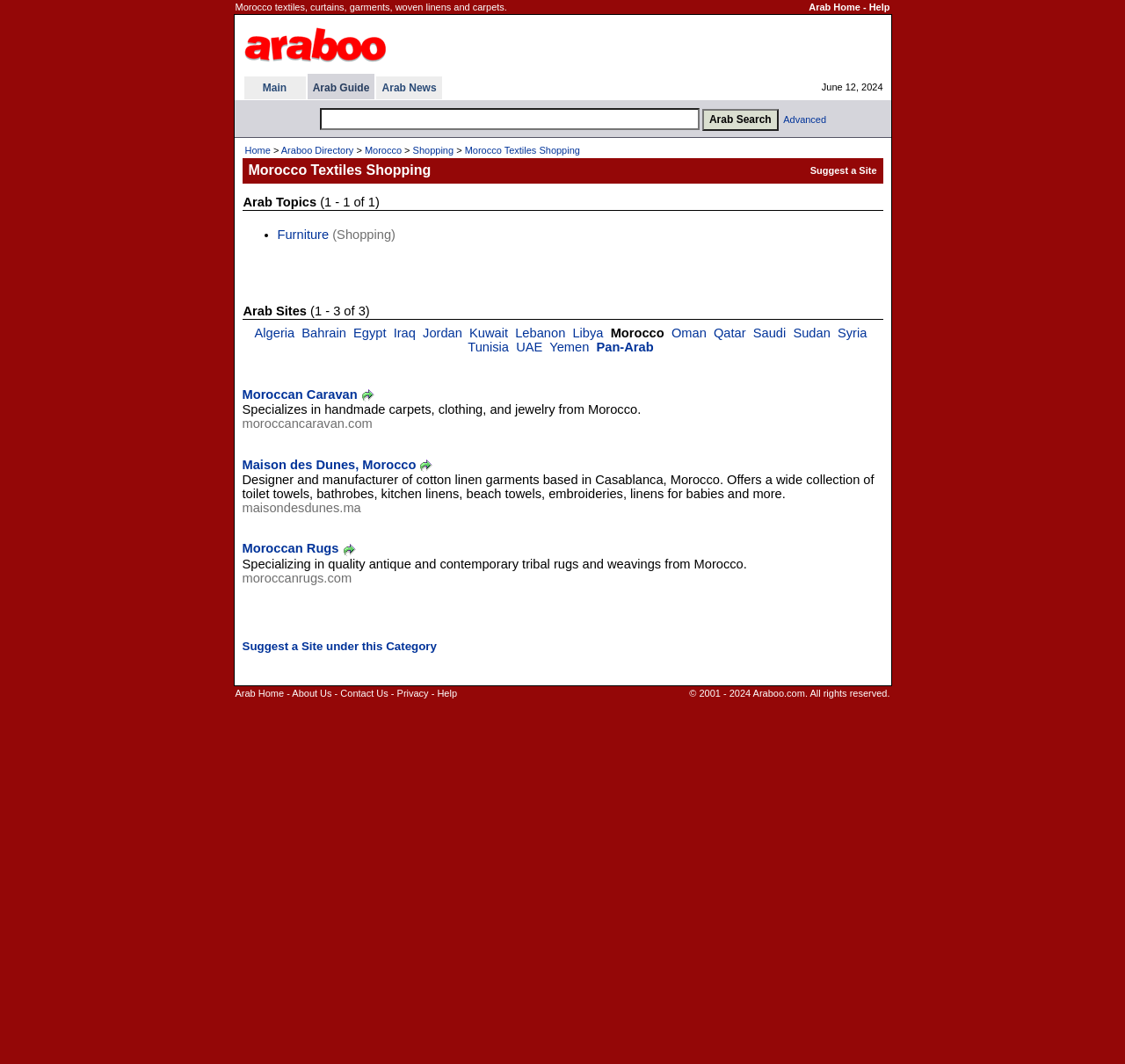What is the topic of the webpage?
Based on the image, respond with a single word or phrase.

Morocco Textiles Shopping